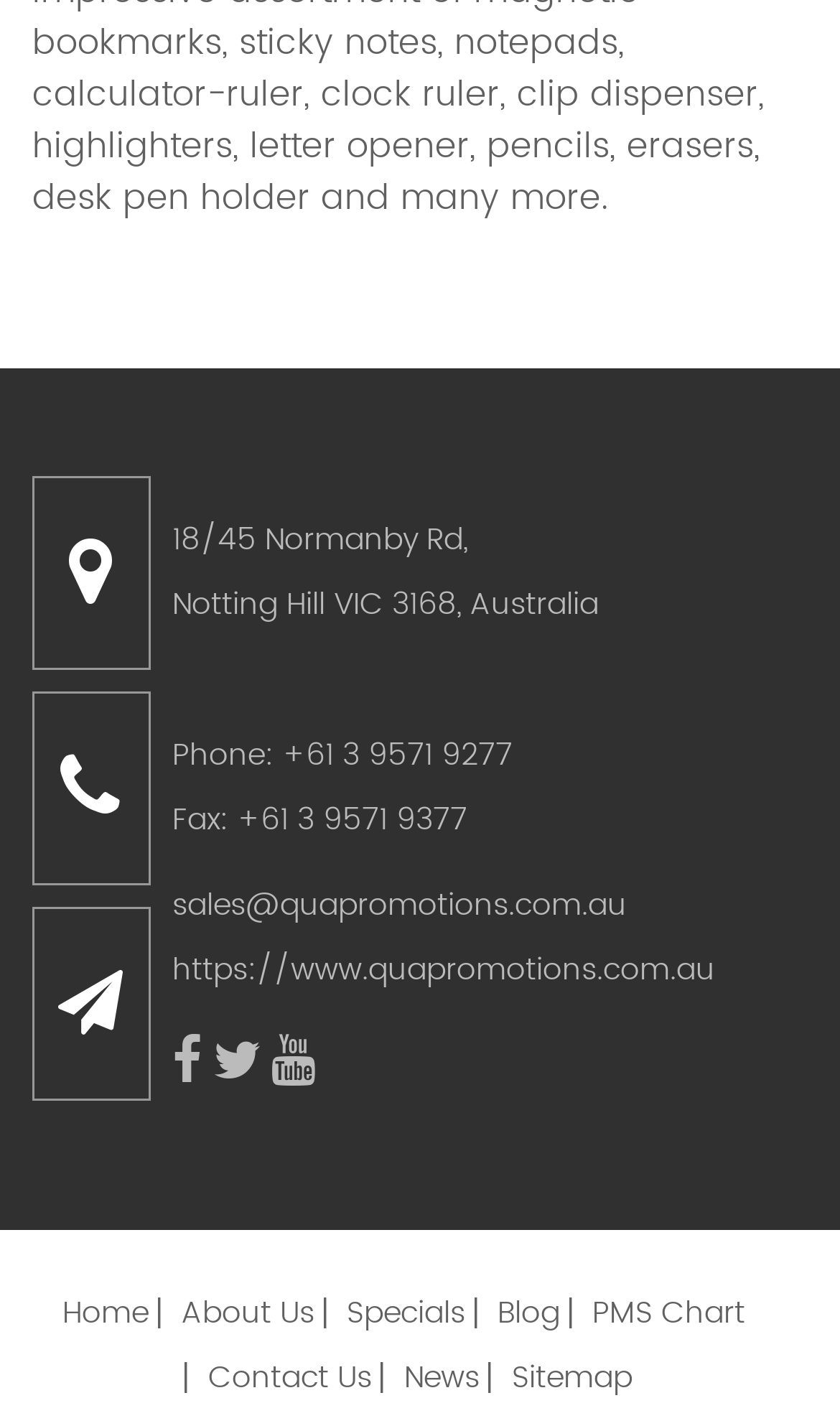Find the UI element described as: "News" and predict its bounding box coordinates. Ensure the coordinates are four float numbers between 0 and 1, [left, top, right, bottom].

[0.481, 0.949, 0.571, 0.983]